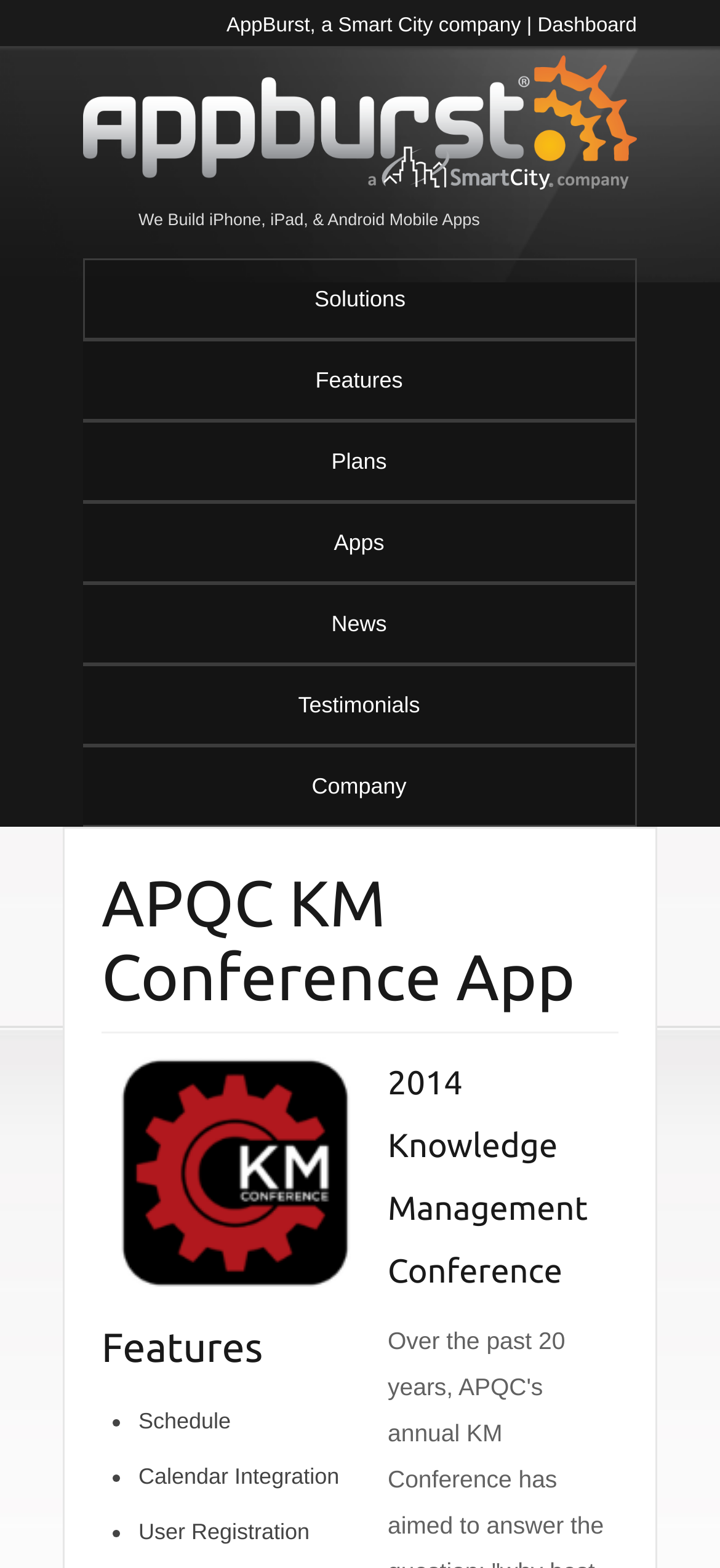Please locate and generate the primary heading on this webpage.

APQC KM Conference App